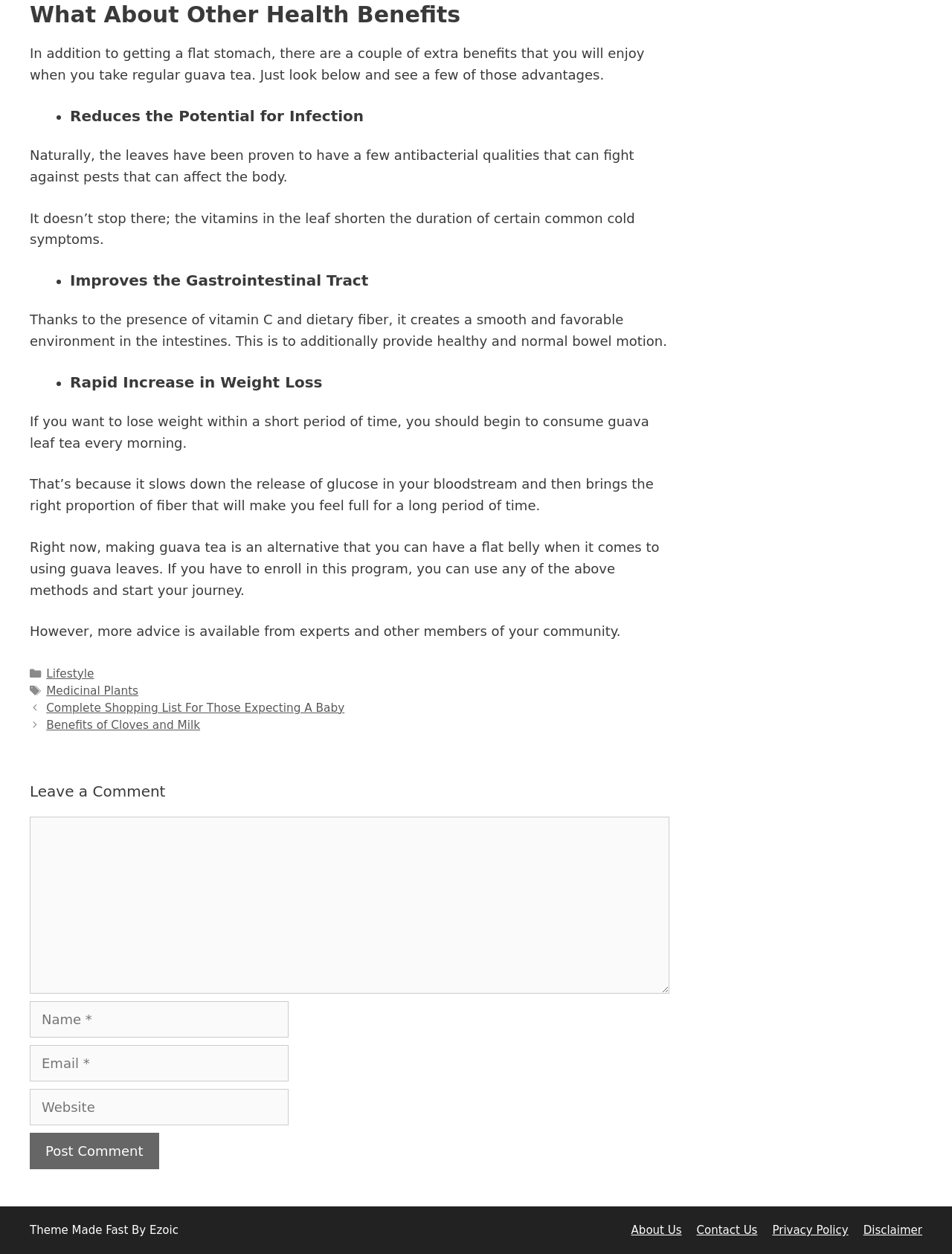What categories are available on this website?
Please provide a single word or phrase as your answer based on the image.

Lifestyle, Medicinal Plants